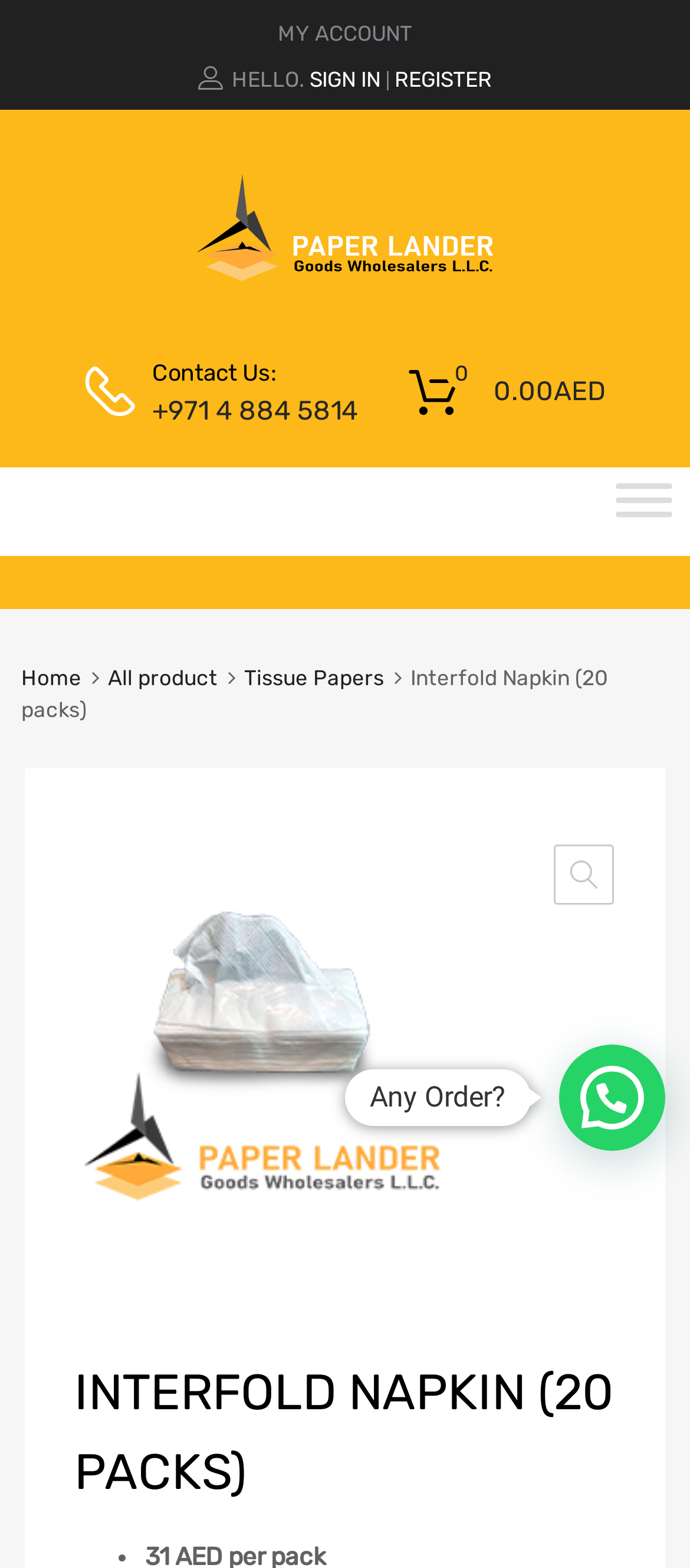Kindly determine the bounding box coordinates for the clickable area to achieve the given instruction: "Learn more about Interfold Napkin".

[0.072, 0.521, 0.928, 0.799]